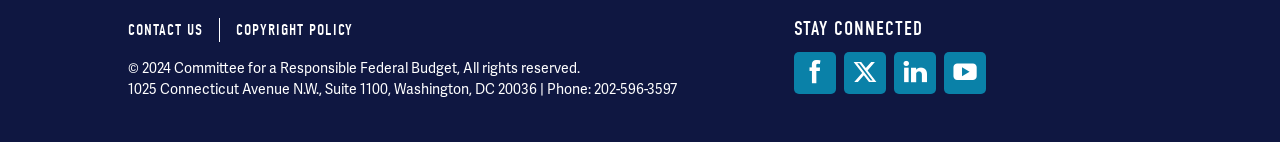What is the copyright year of the webpage?
Observe the image and answer the question with a one-word or short phrase response.

2024